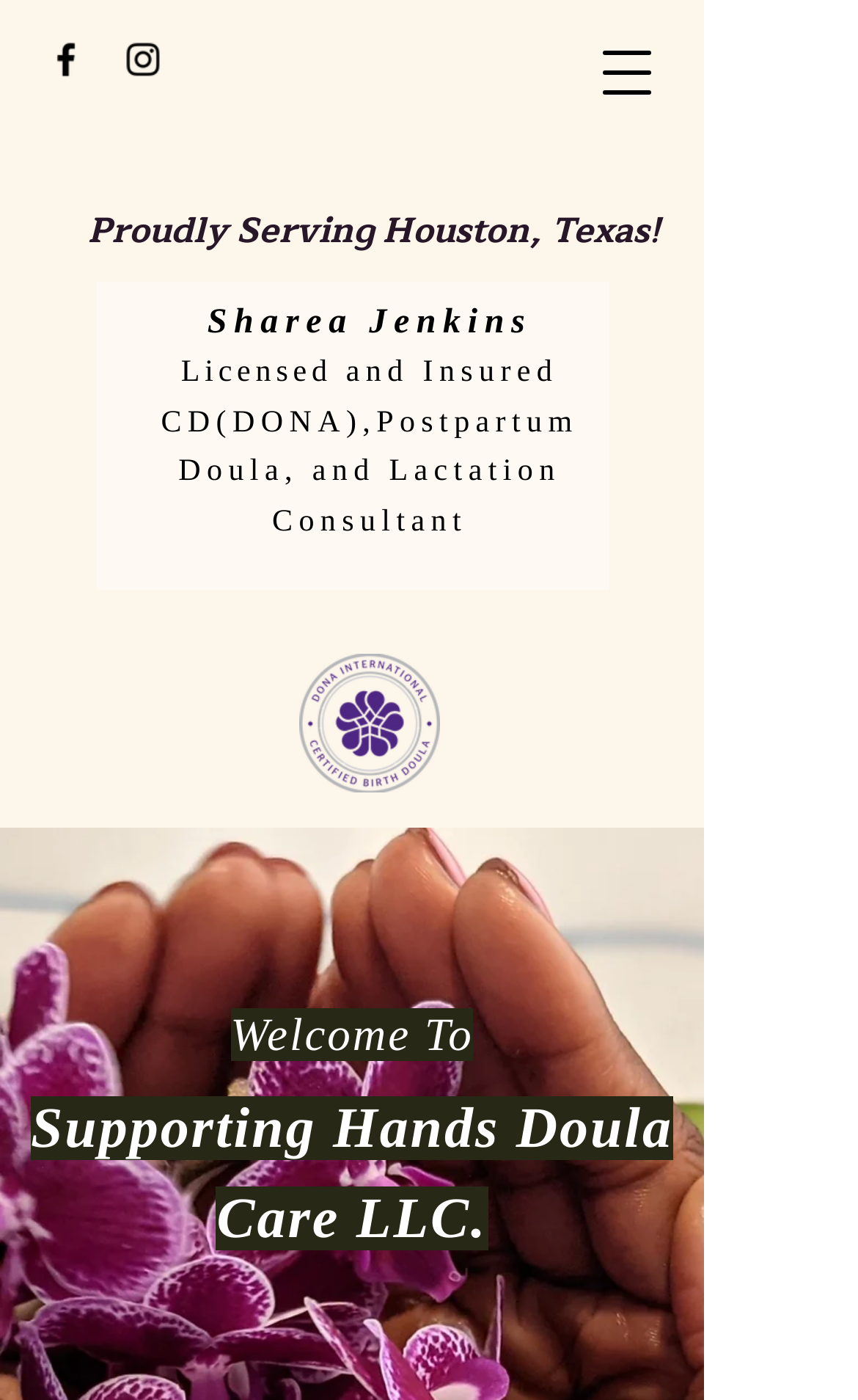What is the profession of Sharea Jenkins?
Please answer using one word or phrase, based on the screenshot.

Doula and Lactation Consultant